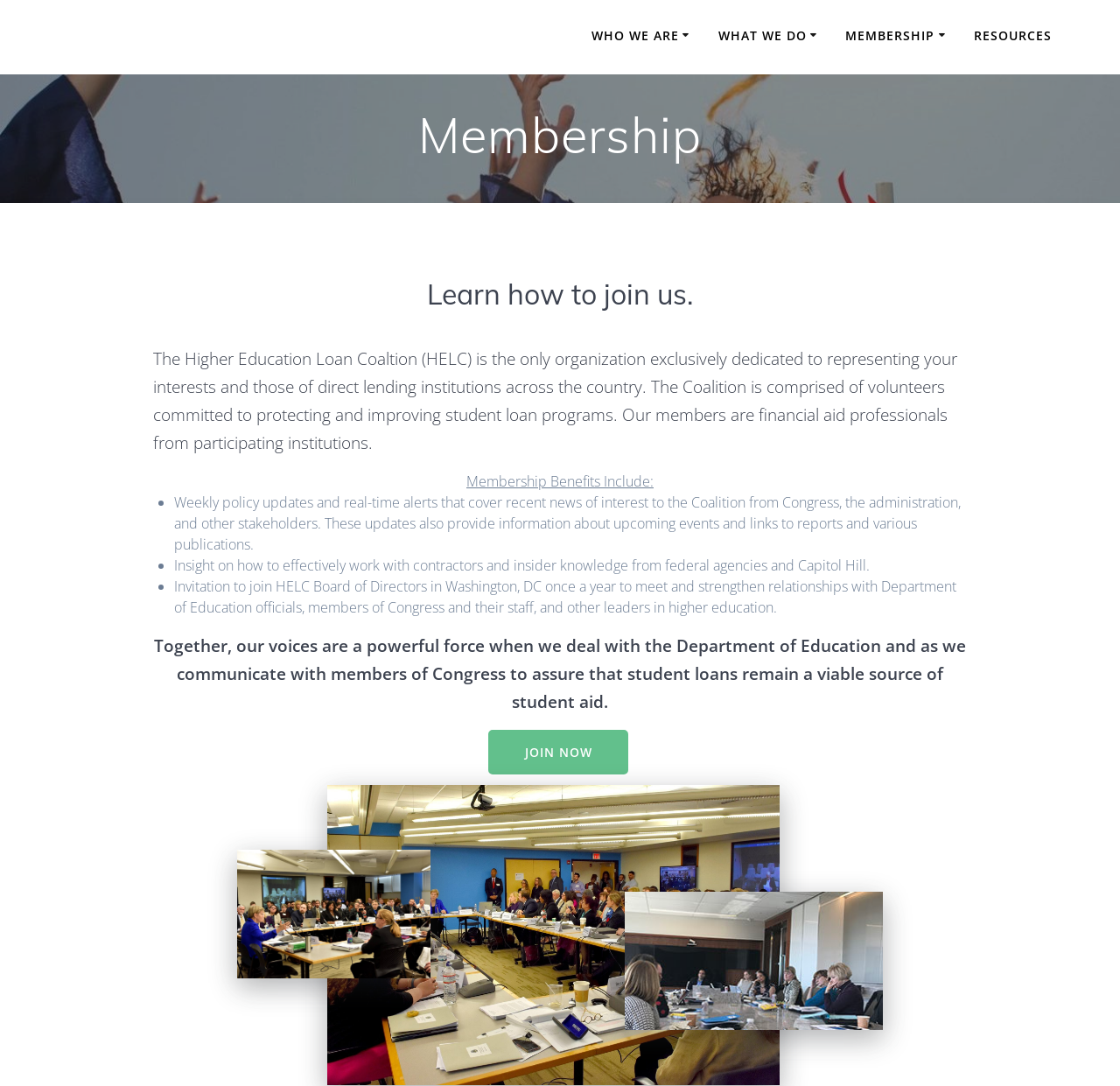Please identify the bounding box coordinates of the clickable area that will allow you to execute the instruction: "Learn more about Wasser-Agenda 21".

None